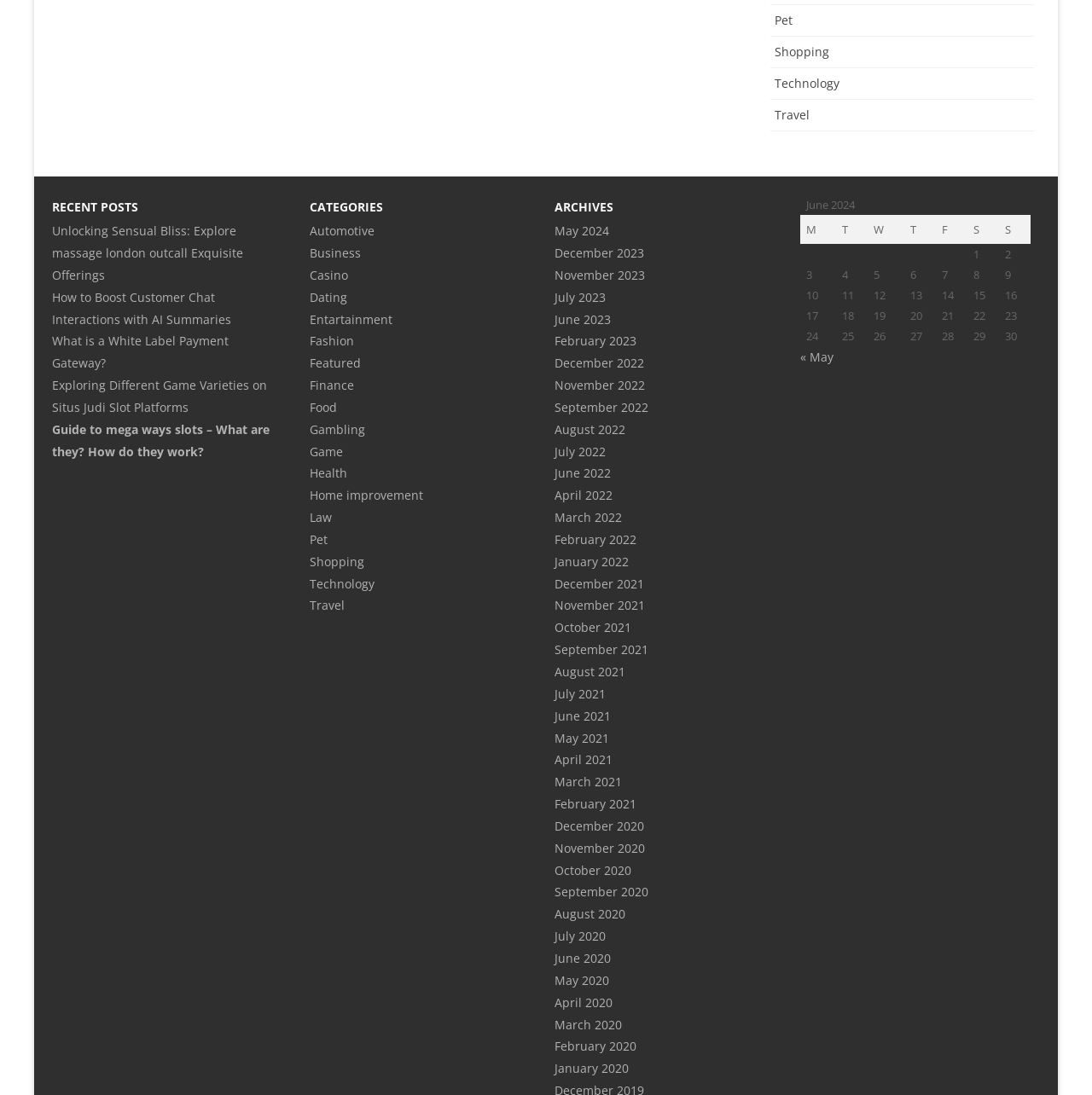Determine the coordinates of the bounding box for the clickable area needed to execute this instruction: "View archives for 'May 2024'".

[0.508, 0.203, 0.558, 0.218]